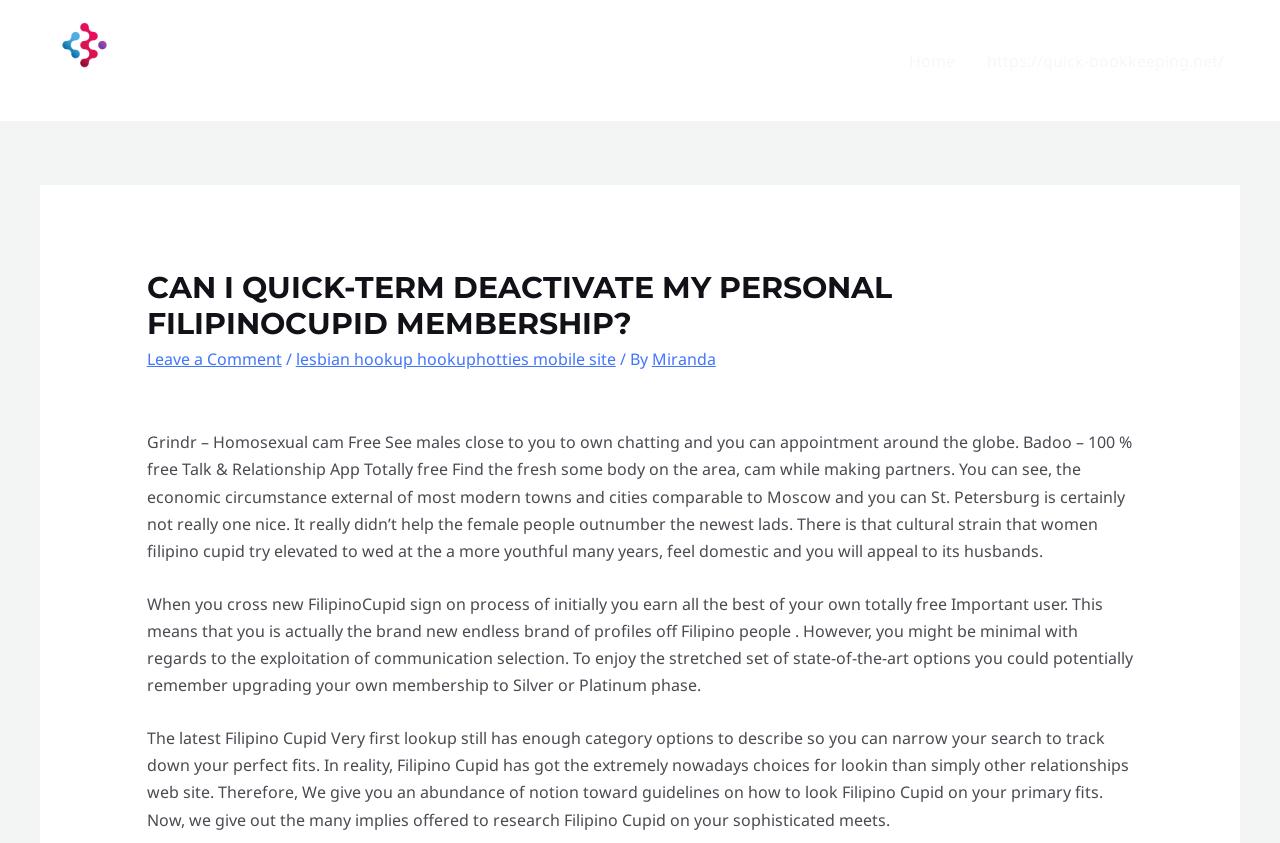Give a concise answer using only one word or phrase for this question:
What is the focus of the search options on FilipinoCupid?

Finding perfect matches